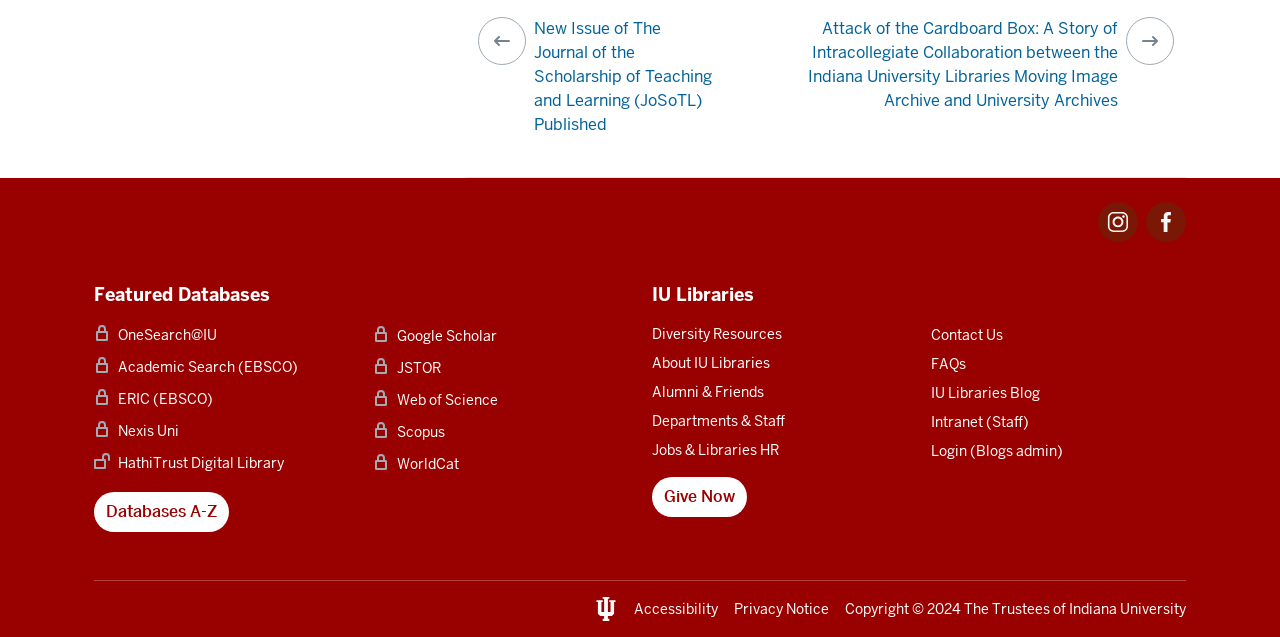What is the title of the first post?
Please look at the screenshot and answer using one word or phrase.

New Issue of The Journal of the Scholarship of Teaching and Learning (JoSoTL) Published